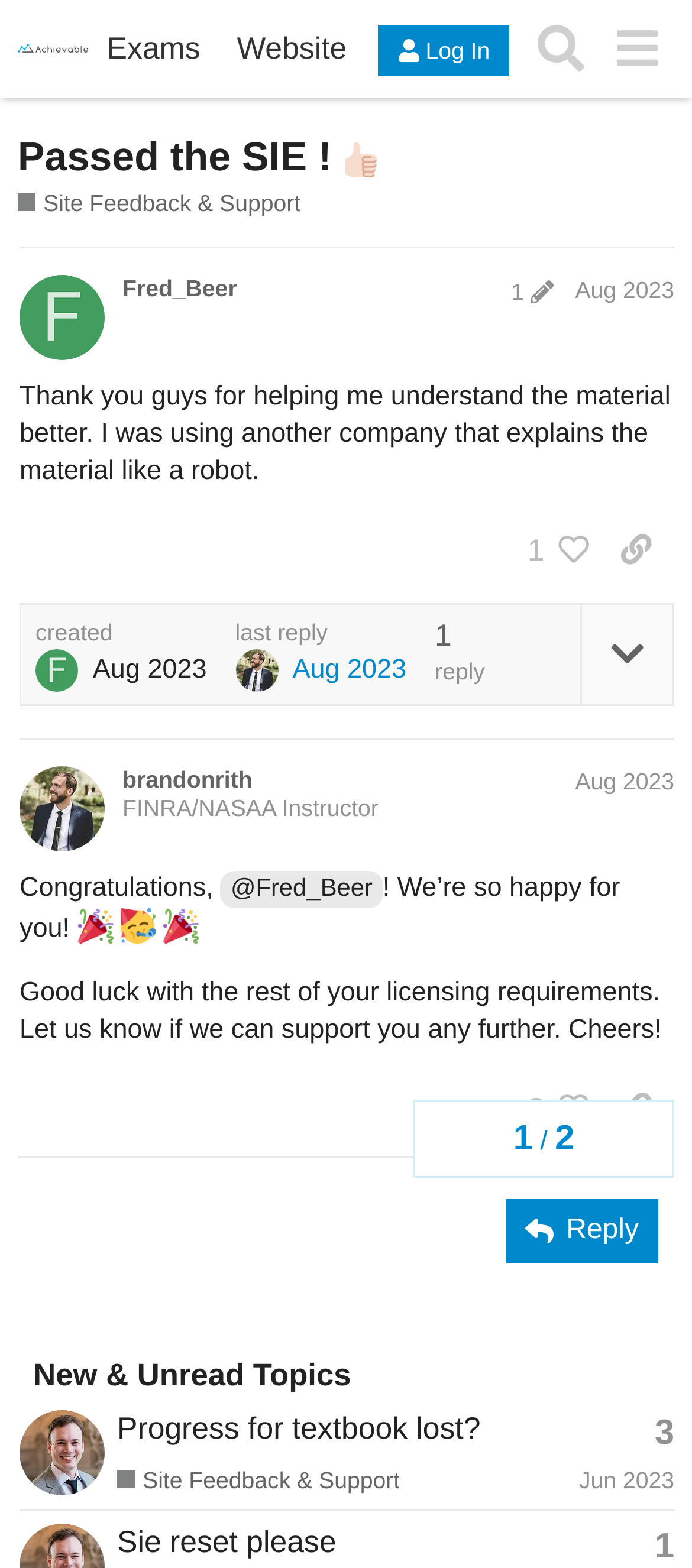Identify the bounding box for the described UI element. Provide the coordinates in (top-left x, top-left y, bottom-right x, bottom-right y) format with values ranging from 0 to 1: home

None